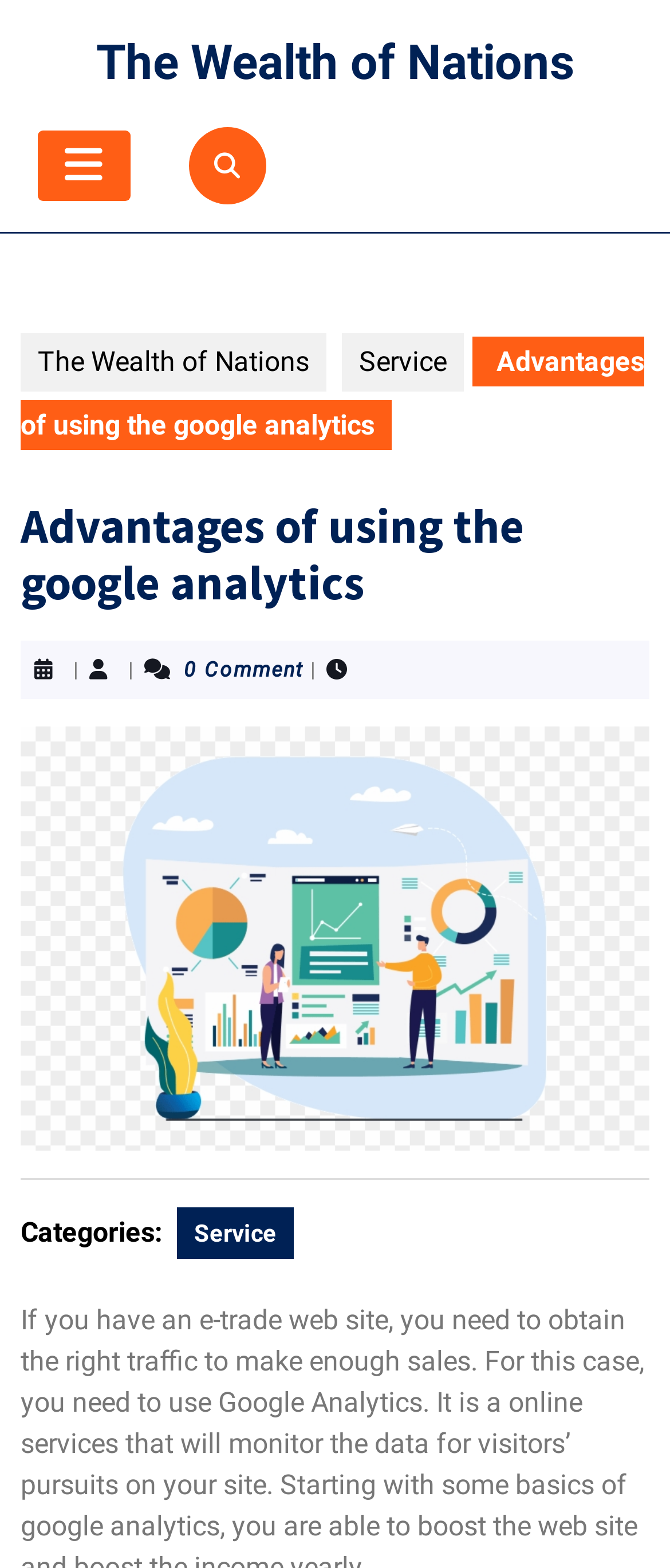Is the open button selected?
Look at the image and respond with a single word or a short phrase.

No